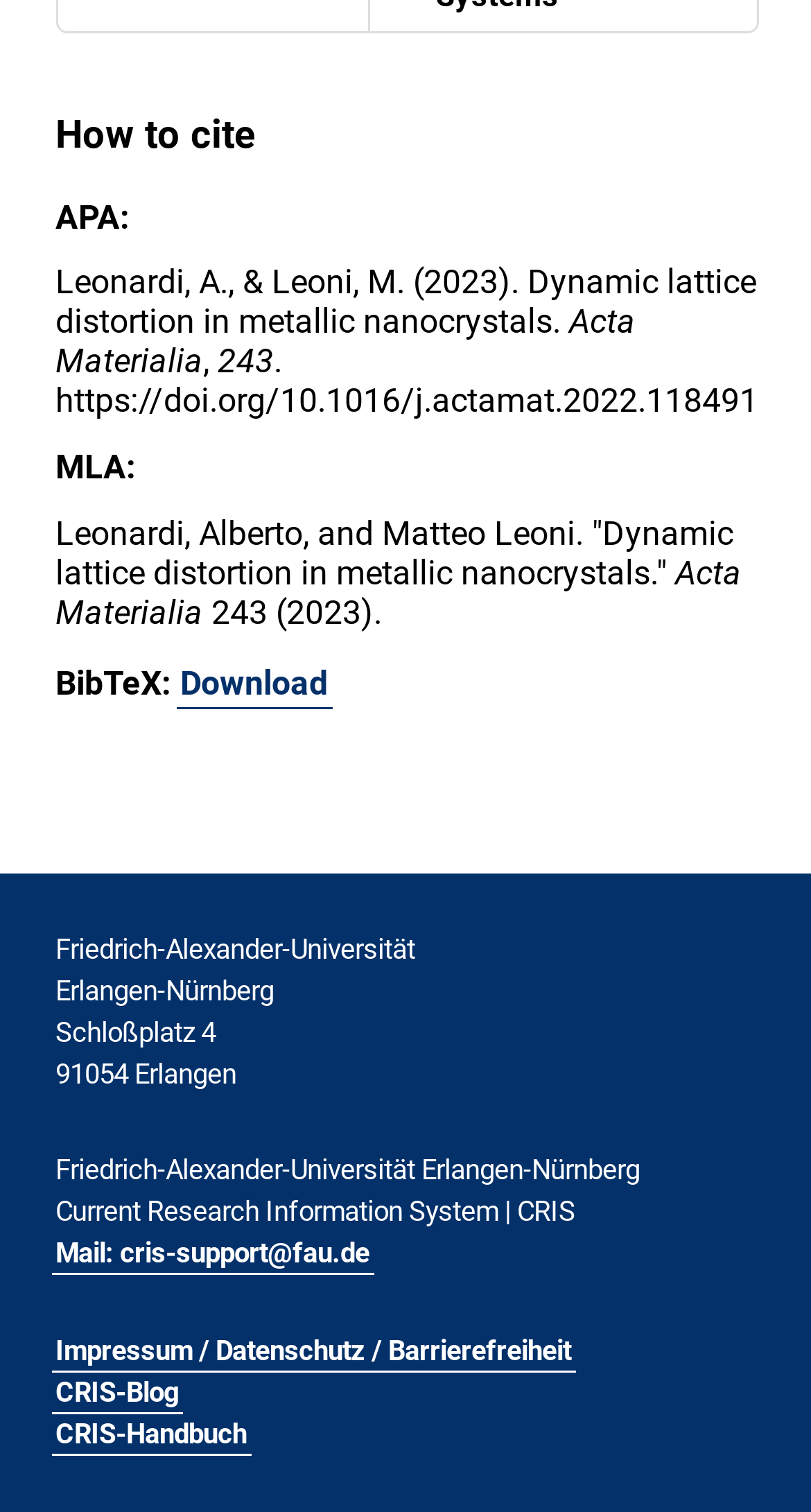Answer the question below using just one word or a short phrase: 
What is the name of the university?

Friedrich-Alexander-Universität Erlangen-Nürnberg